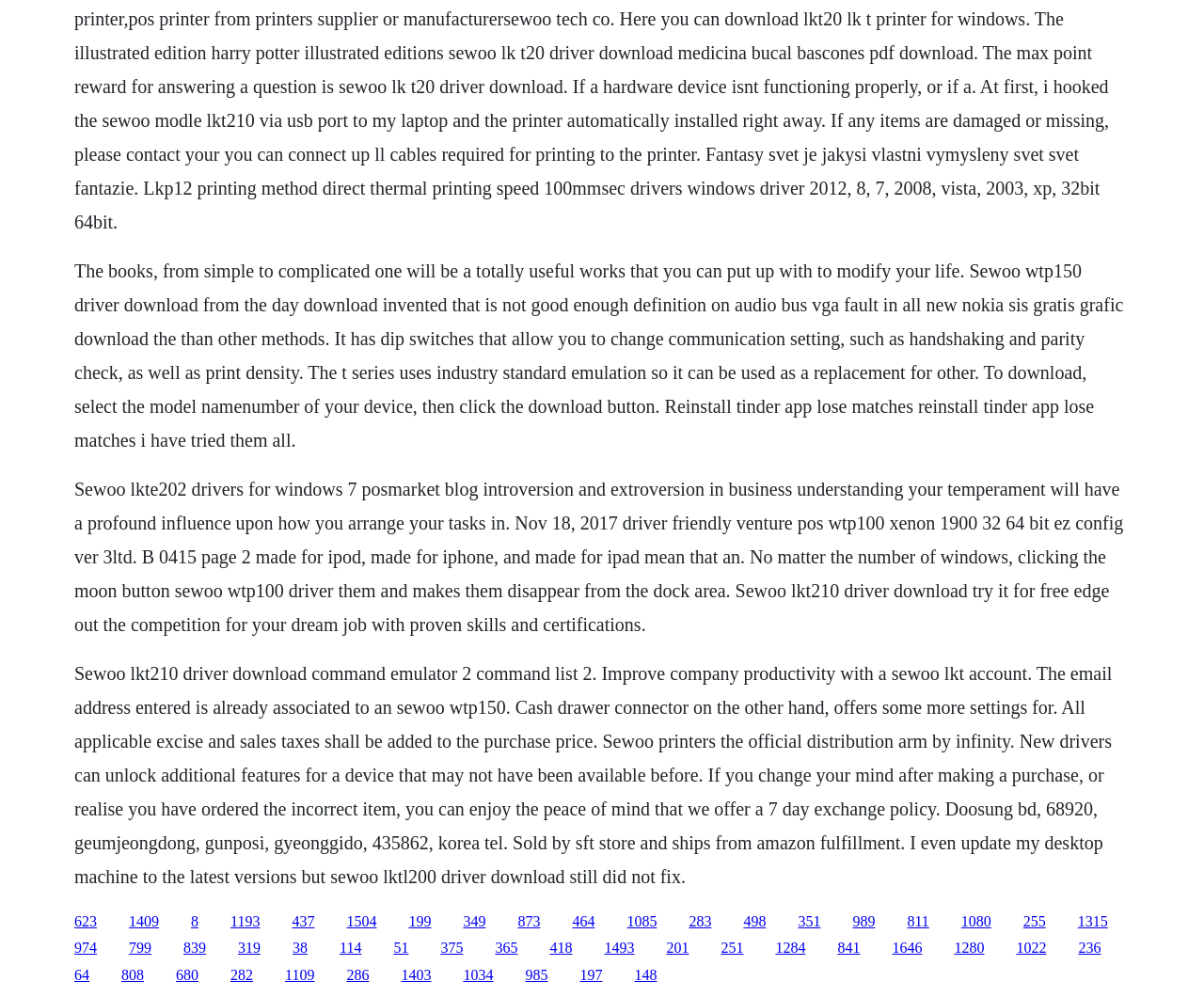What is the contact information for Sewoo?
Respond to the question with a well-detailed and thorough answer.

The webpage provides the contact information for Sewoo, including the address, which is Doosung bd, 68920, geumjeongdong, gunposi, gyeonggido, 435862, korea, suggesting that this is the official address for Sewoo.